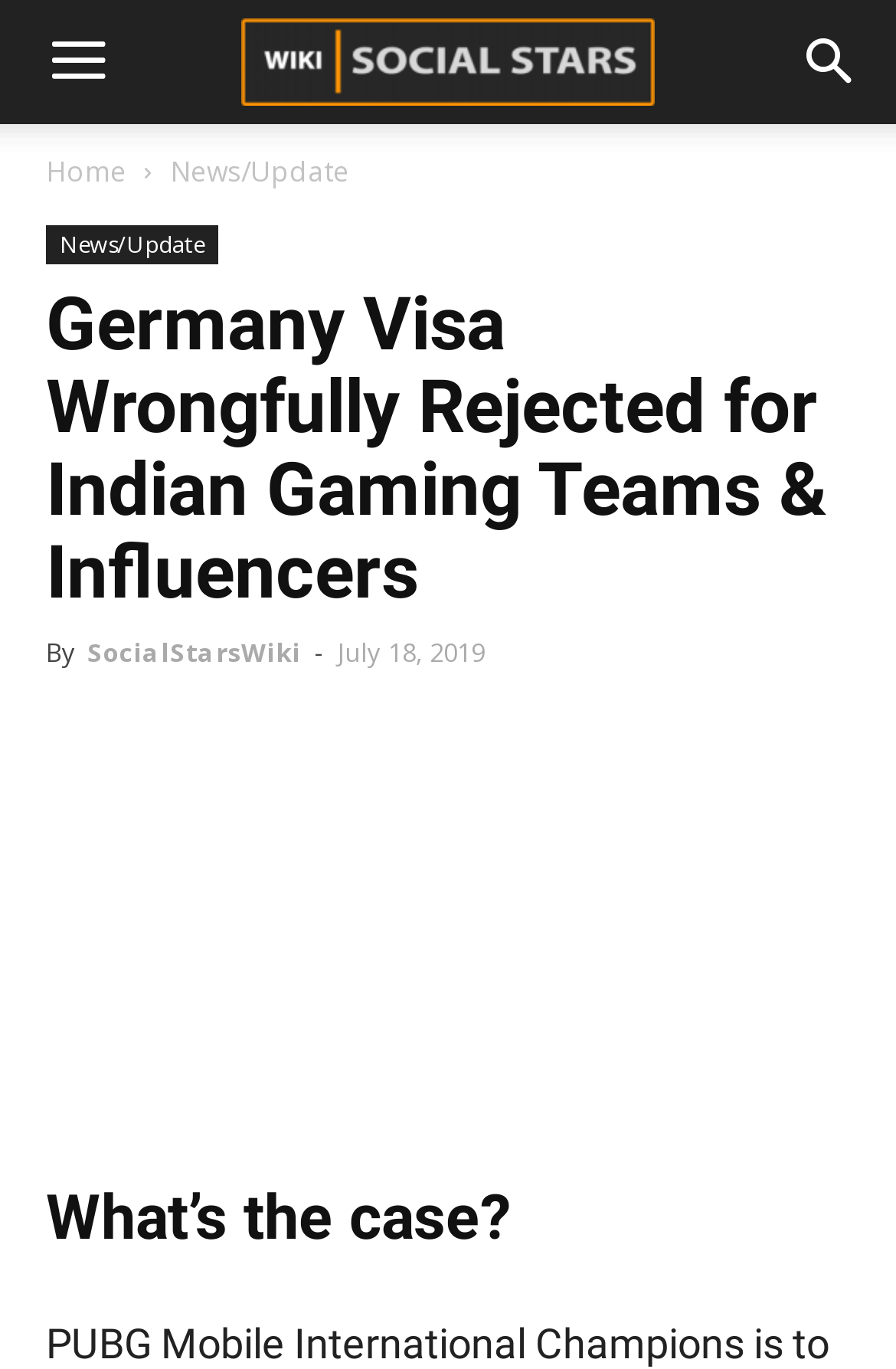Locate the bounding box of the UI element described by: "News/Update" in the given webpage screenshot.

[0.051, 0.165, 0.244, 0.193]